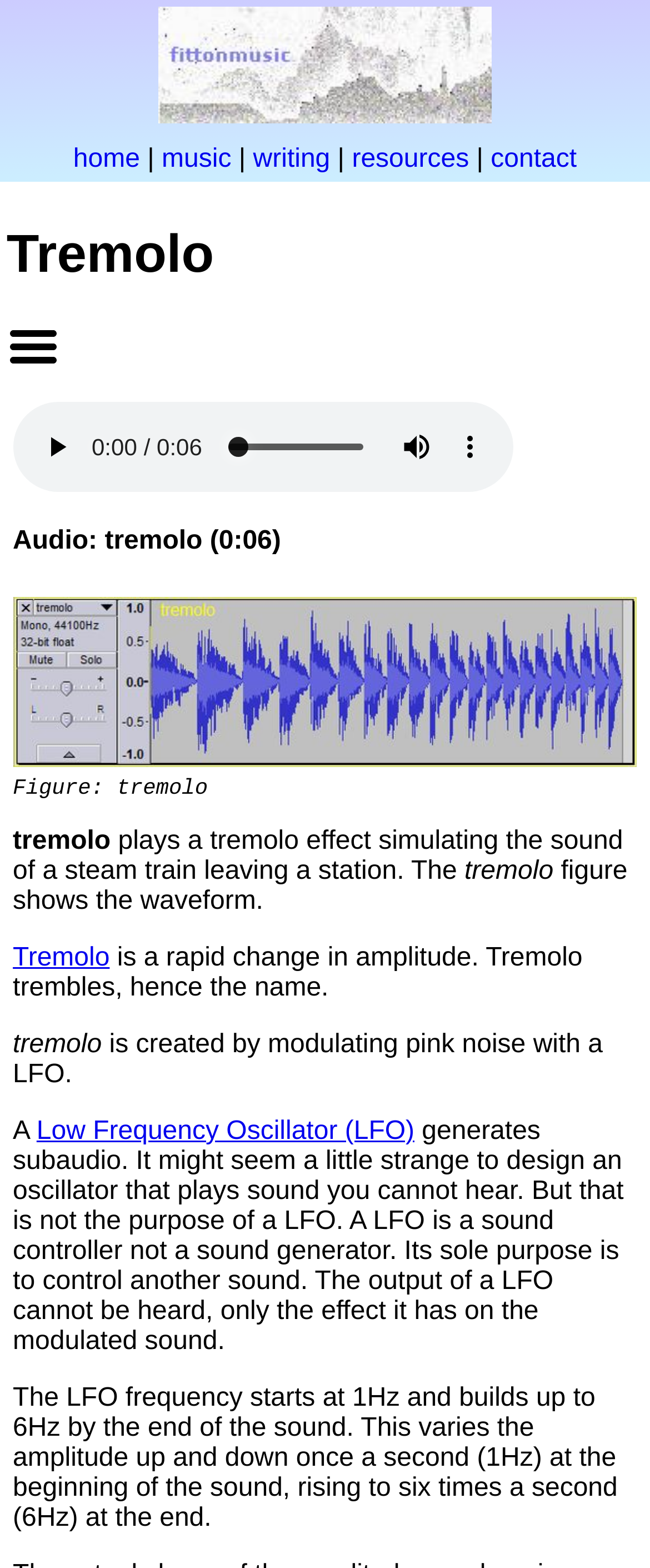Given the description of the UI element: "alt="fittonmusic" title="fittonmusic"", predict the bounding box coordinates in the form of [left, top, right, bottom], with each value being a float between 0 and 1.

[0.244, 0.065, 0.756, 0.083]